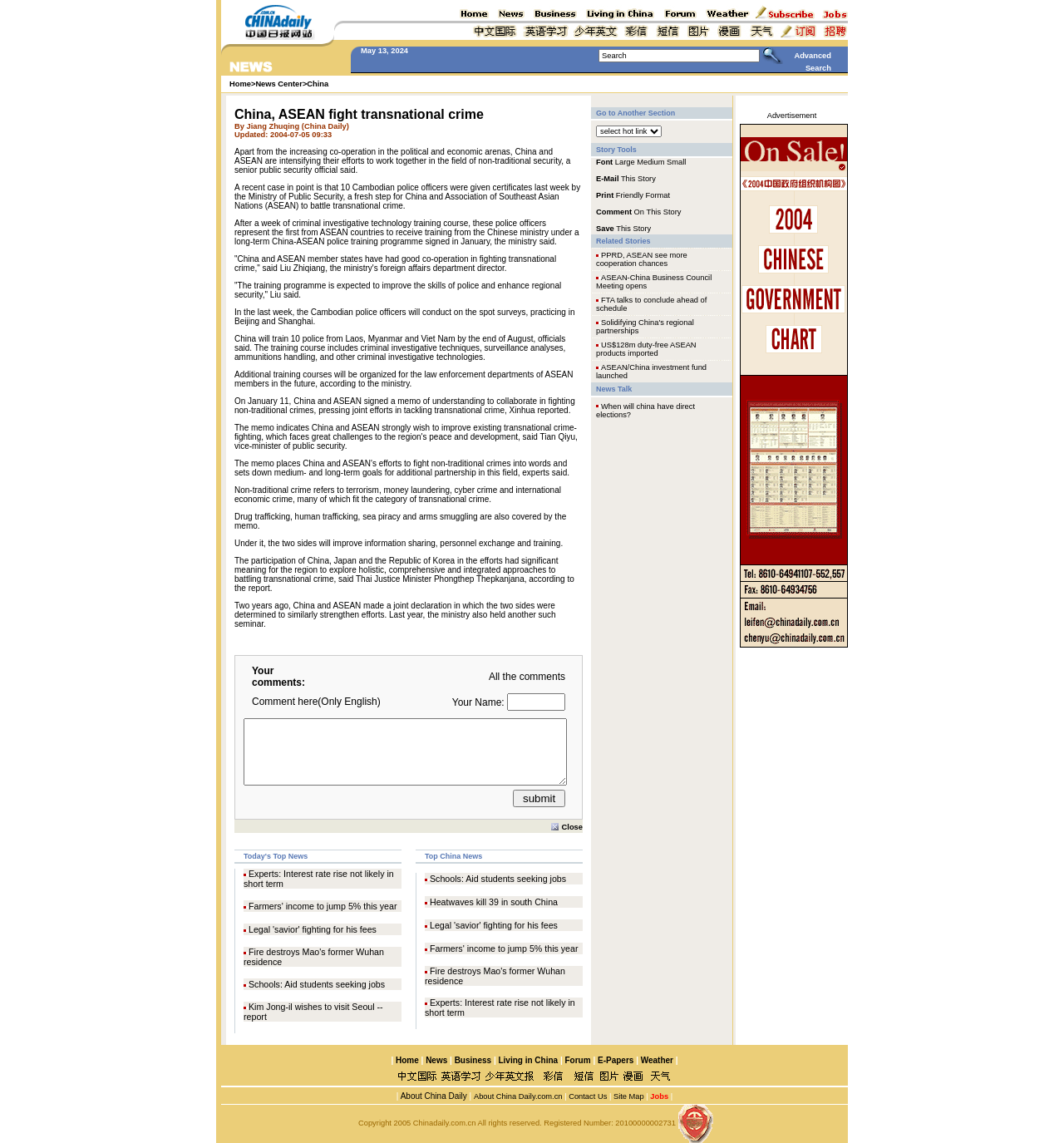What is the type of crime that China and ASEAN are collaborating to fight?
Refer to the image and provide a one-word or short phrase answer.

Transnational crime